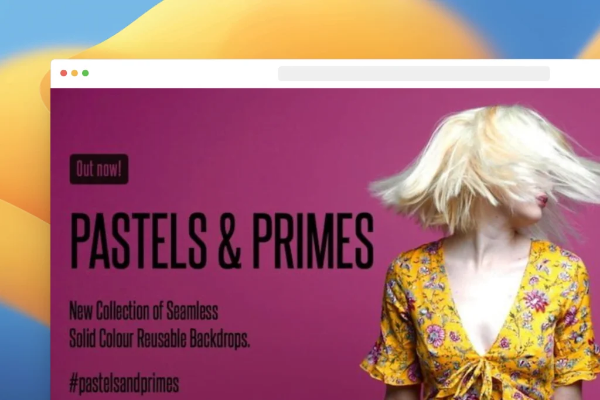Generate a detailed caption that encompasses all aspects of the image.

The image showcases an eye-catching promotional banner for a new collection titled "PASTELS & PRIMES." Featuring a vibrant pink background, the banner highlights the availability of seamless, solid color reusable backdrops, perfect for creative projects. A model with flowing hair adds a dynamic touch, embodying the playful essence of the collection. The text boldly states "Out now!" as well as a hashtag #pastelsandprimes, enhancing its shareability on social media platforms. This collection aims to provide versatility for photographers and creatives looking to elevate their work with stylish backdrops.